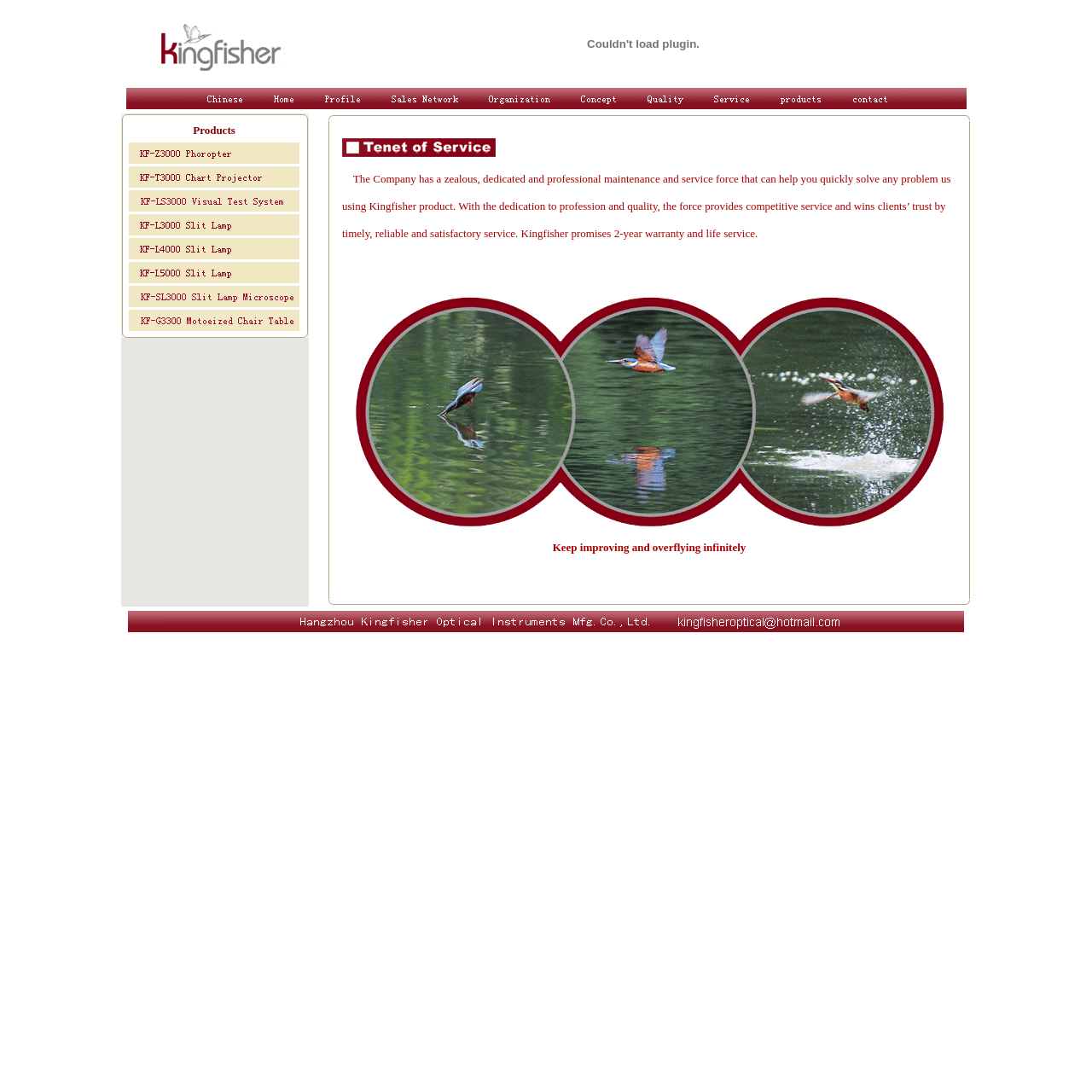Please study the image and answer the question comprehensively:
What is the purpose of the maintenance and service force?

The maintenance and service force is dedicated to helping customers quickly solve any problem they may encounter while using Kingfisher products, which demonstrates the company's commitment to providing timely, reliable, and satisfactory service.